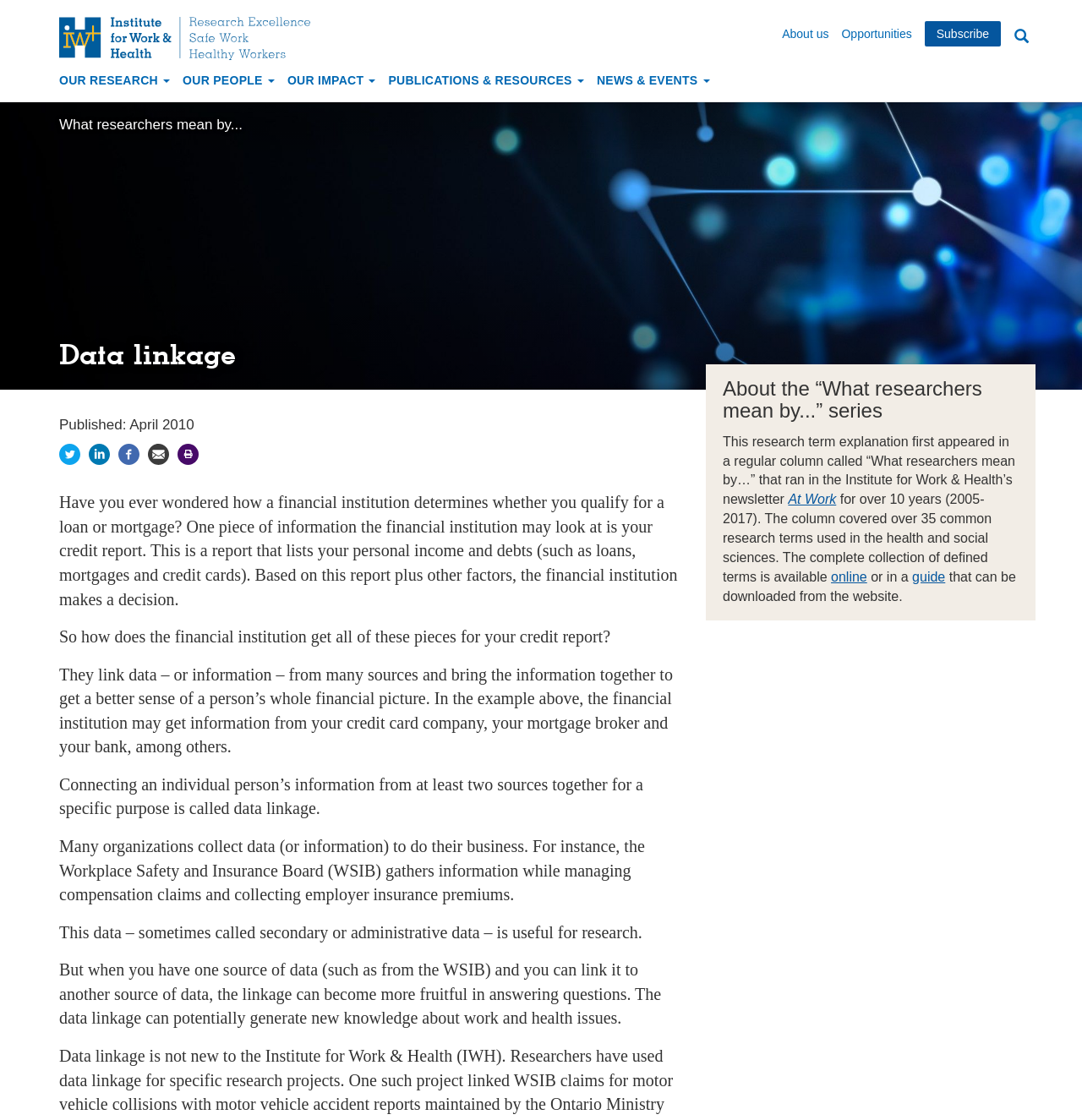Please find the bounding box coordinates for the clickable element needed to perform this instruction: "Learn about the 'What researchers mean by...' series".

[0.055, 0.104, 0.224, 0.118]